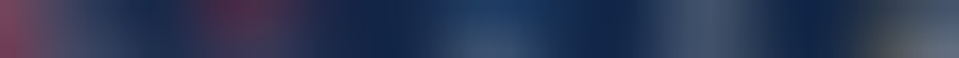Give a concise answer using one word or a phrase to the following question:
What is the purpose of the fabric's visual appeal?

To evoke quality and craftsmanship